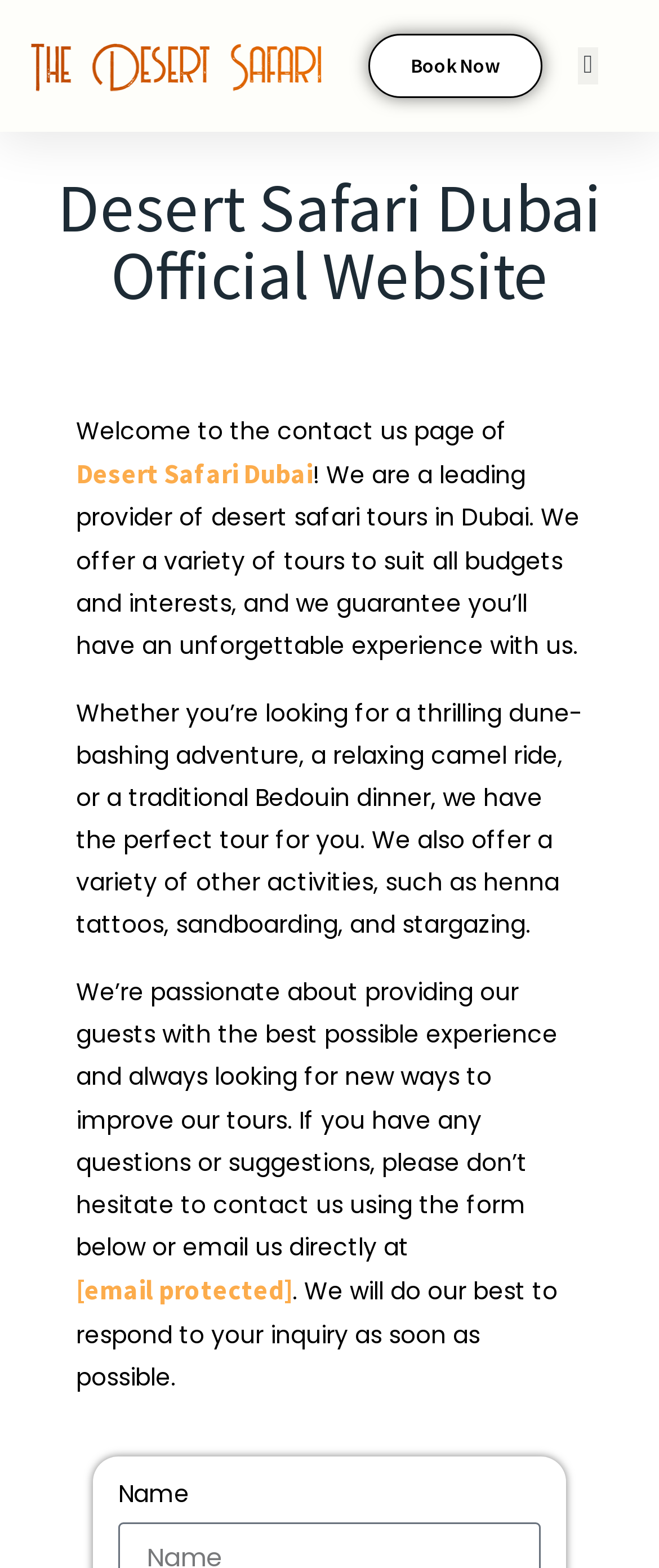Create an in-depth description of the webpage, covering main sections.

The webpage is about contacting the Desert Safari Dubai team for any queries related to their desert safari tours. At the top left corner, there is a logo of The Desert Safari, which is also a link. Next to it, on the top right corner, there is a "Book Now" link. A "Menu Toggle" button is located at the top right corner, which is not expanded.

Below the logo, there is a heading that reads "Desert Safari Dubai Official Website". Underneath, there is a welcome message that introduces the contact us page. The text explains that Desert Safari Dubai is a leading provider of desert safari tours in Dubai, offering various tours to suit all budgets and interests.

Following this introduction, there are two paragraphs of text that describe the types of tours and activities offered, such as dune-bashing, camel rides, and stargazing. The text also mentions that the team is passionate about providing the best experience and encourages visitors to contact them with any questions or suggestions.

Below these paragraphs, there is a call to action to contact the team using a form or by emailing them directly at "sales@thedesertsafari.com". The webpage assures that they will respond to inquiries as soon as possible.

At the bottom of the page, there is a form with a "Name" field, indicating that visitors can fill out the form to contact the Desert Safari Dubai team.